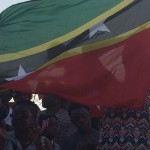What is the likely occasion of this gathering?
Please respond to the question with a detailed and well-explained answer.

The image captures a vibrant scene of celebration, with a large flag prominently displayed and a diverse group of enthusiastic supporters gathered together. The atmosphere suggests a sense of triumph and support for the national team, indicating that the gathering likely took place during a significant soccer event, such as a match or tournament.